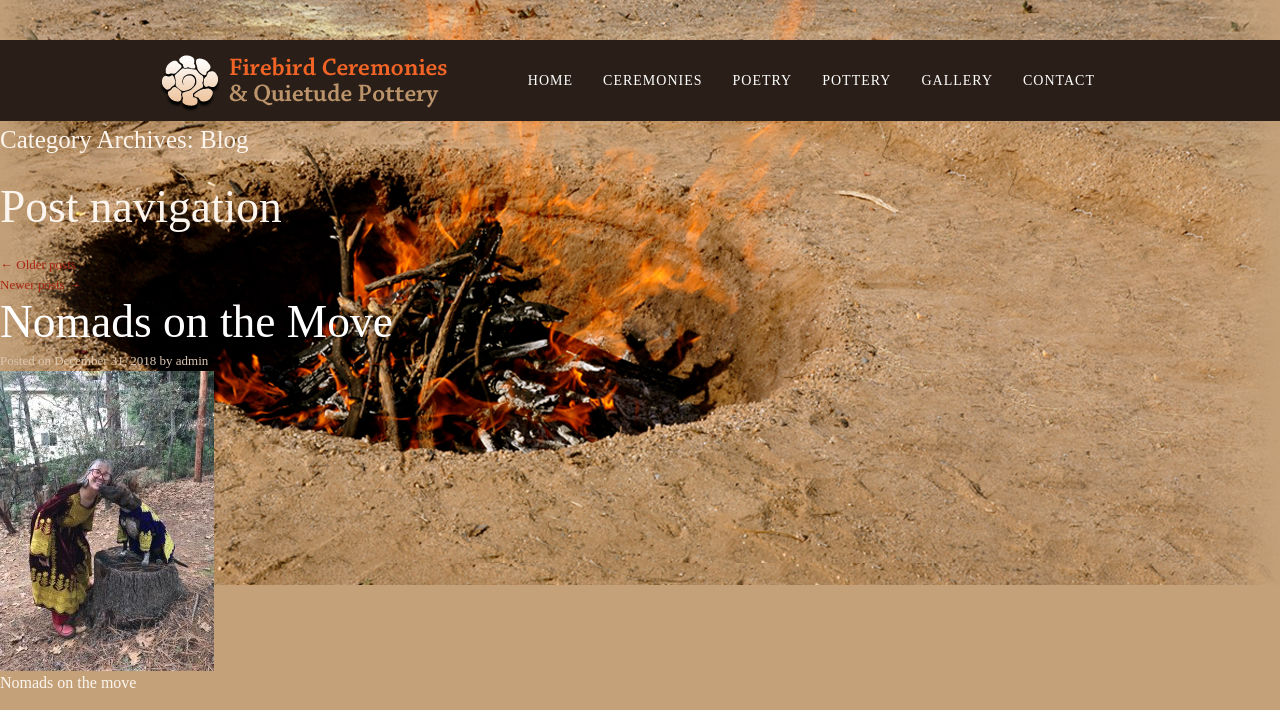Predict the bounding box of the UI element based on this description: "Firebird Ceremonies & Quietude Pottery".

[0.125, 0.077, 0.349, 0.158]